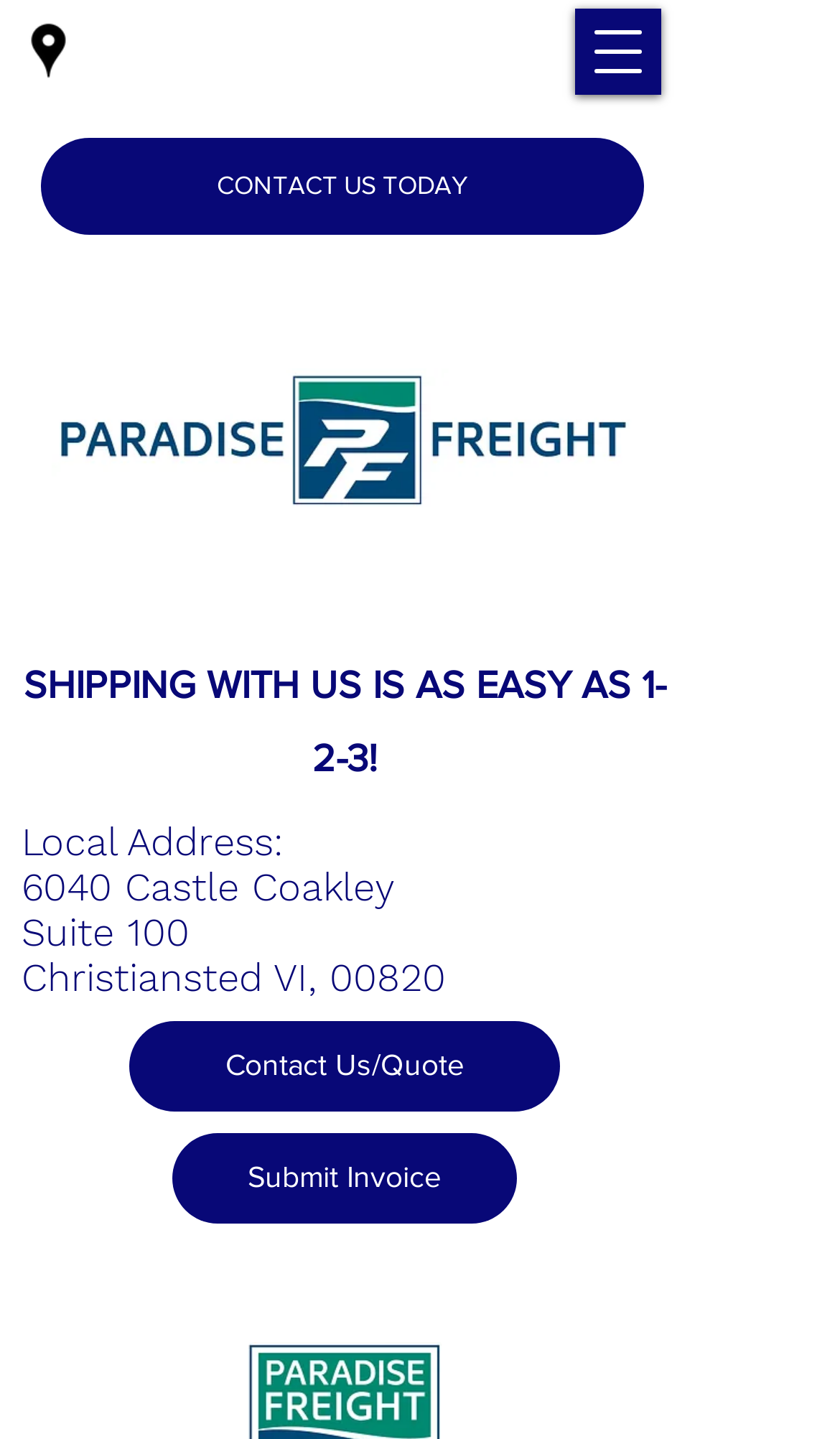Answer with a single word or phrase: 
How many social media links are there?

1